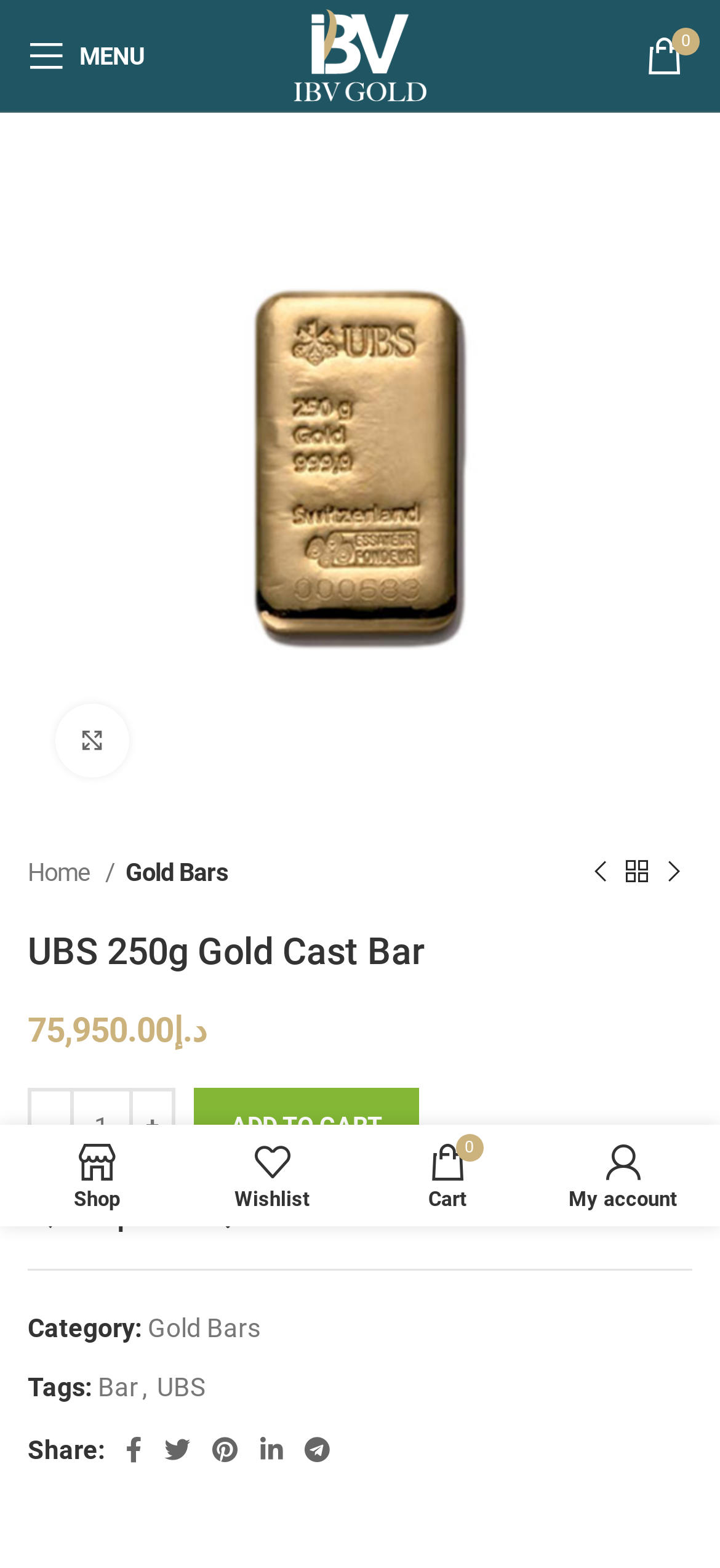Please determine the bounding box coordinates for the UI element described here. Use the format (top-left x, top-left y, bottom-right x, bottom-right y) with values bounded between 0 and 1: aria-label="Next product"

[0.91, 0.545, 0.962, 0.568]